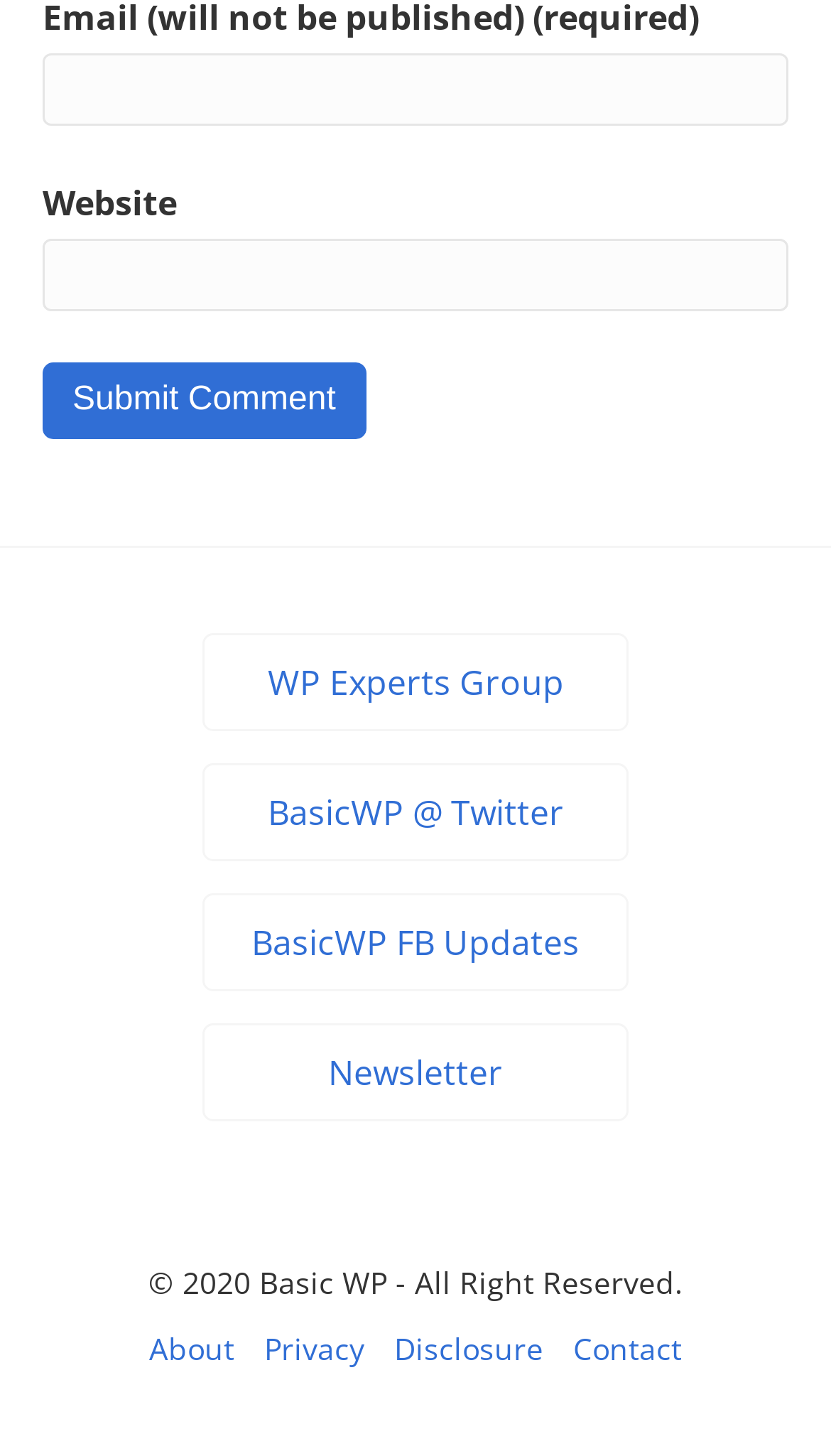Please locate the bounding box coordinates of the region I need to click to follow this instruction: "Submit a comment".

[0.051, 0.249, 0.44, 0.301]